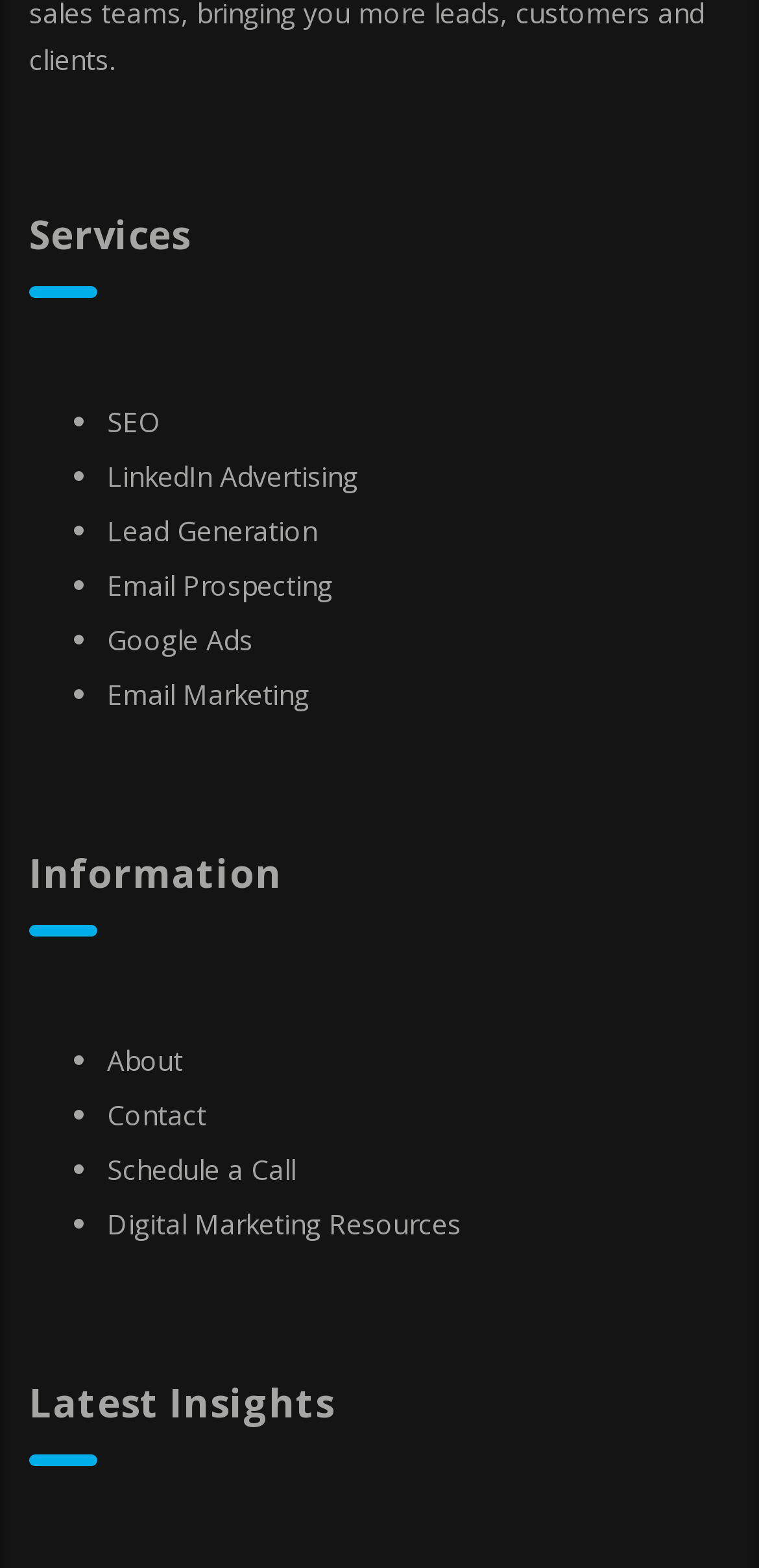How many services are listed?
Give a comprehensive and detailed explanation for the question.

I counted the number of links under the 'Services' heading, which are 'SEO', 'LinkedIn Advertising', 'Lead Generation', 'Email Prospecting', and 'Google Ads', totaling 5 services.